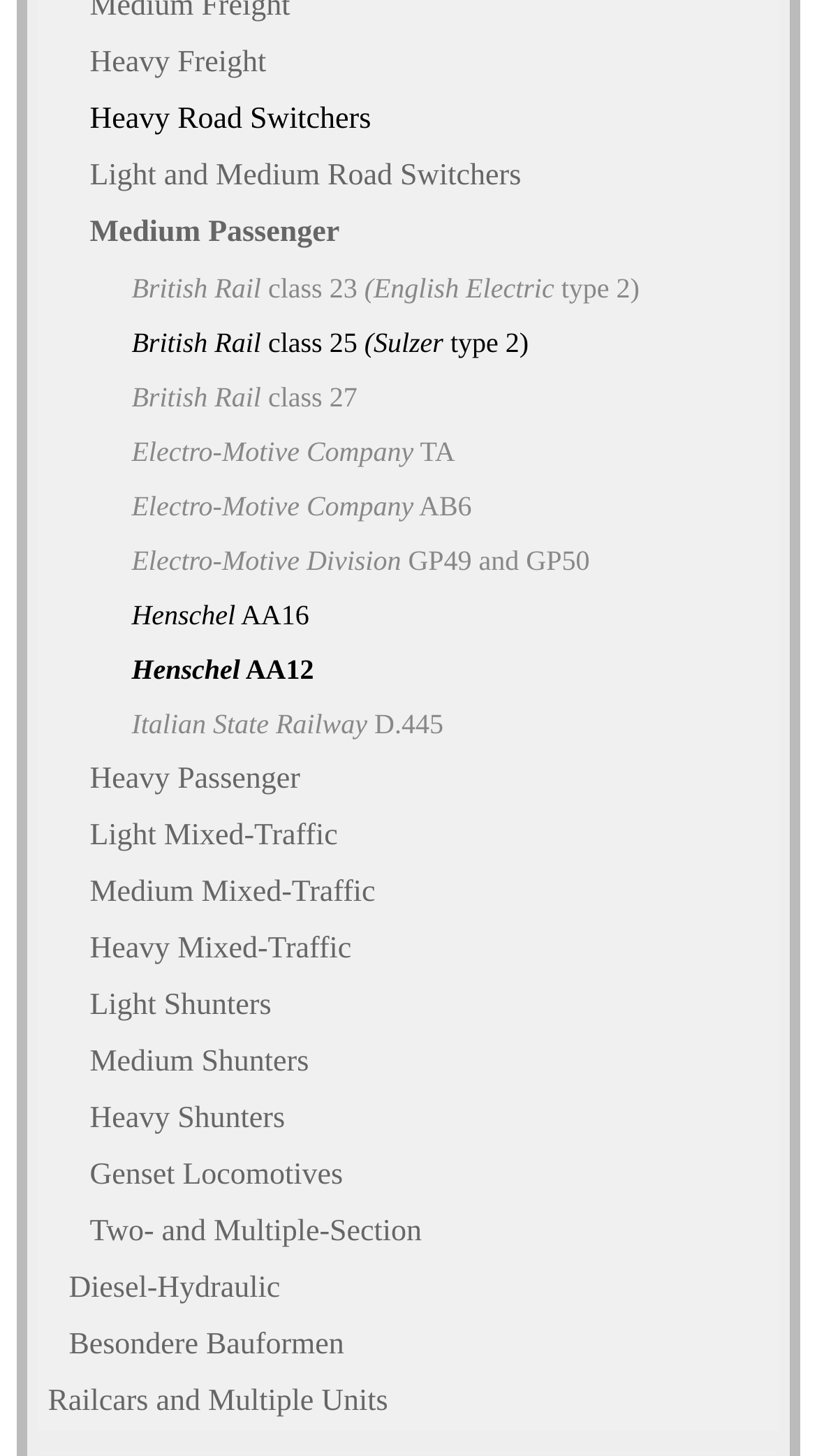What type of locomotives are listed on this webpage?
Please respond to the question with a detailed and thorough explanation.

Based on the links provided on the webpage, it appears to be a list of different types of locomotives, including heavy freight, heavy road switchers, light and medium road switchers, and others.